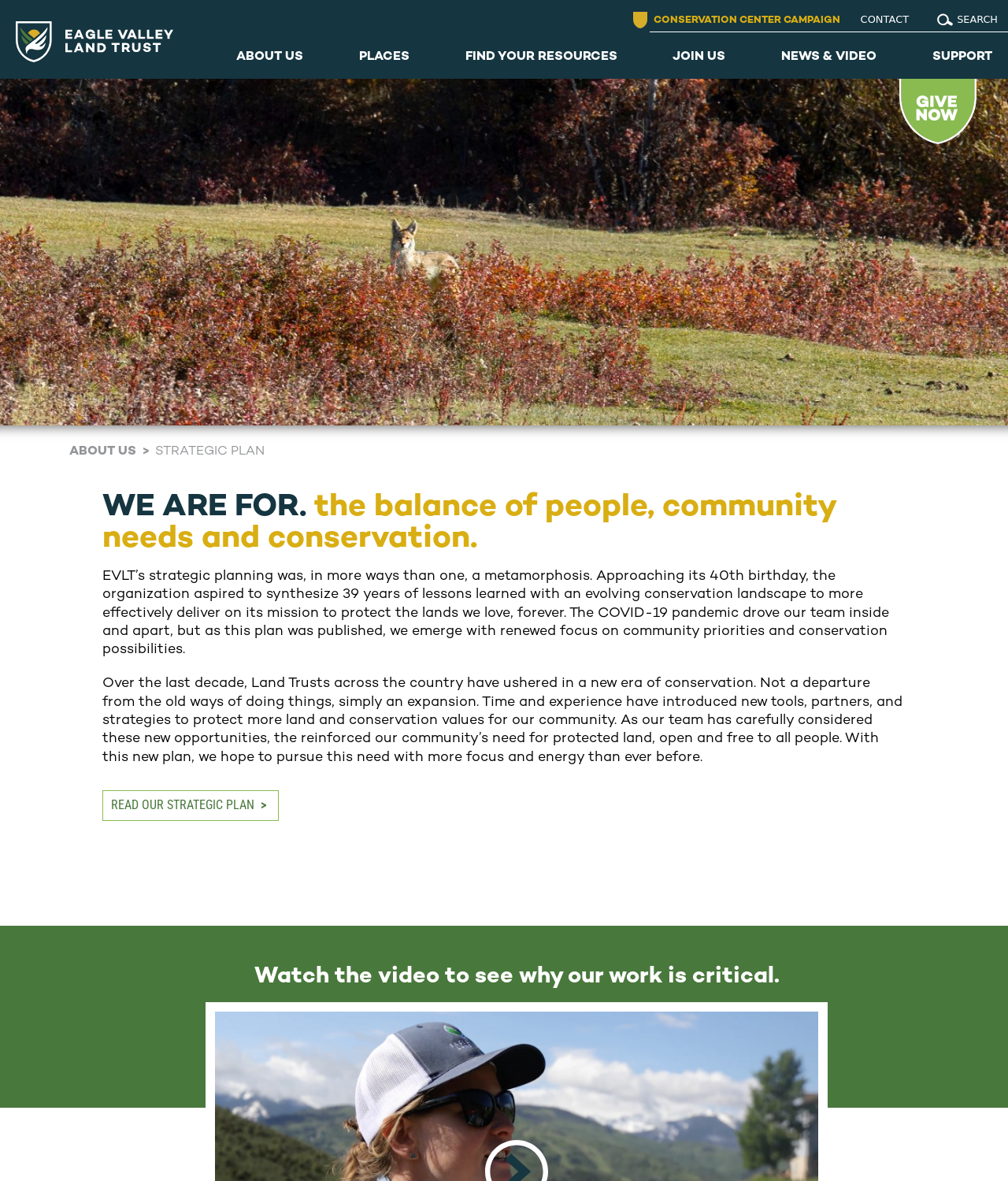Based on the image, please elaborate on the answer to the following question:
What is the theme of the organization?

The theme of the organization can be inferred from the text 'WE ARE FOR. the balance of people, community needs and conservation.' and the content of the webpage, which suggests that the organization is focused on conservation.